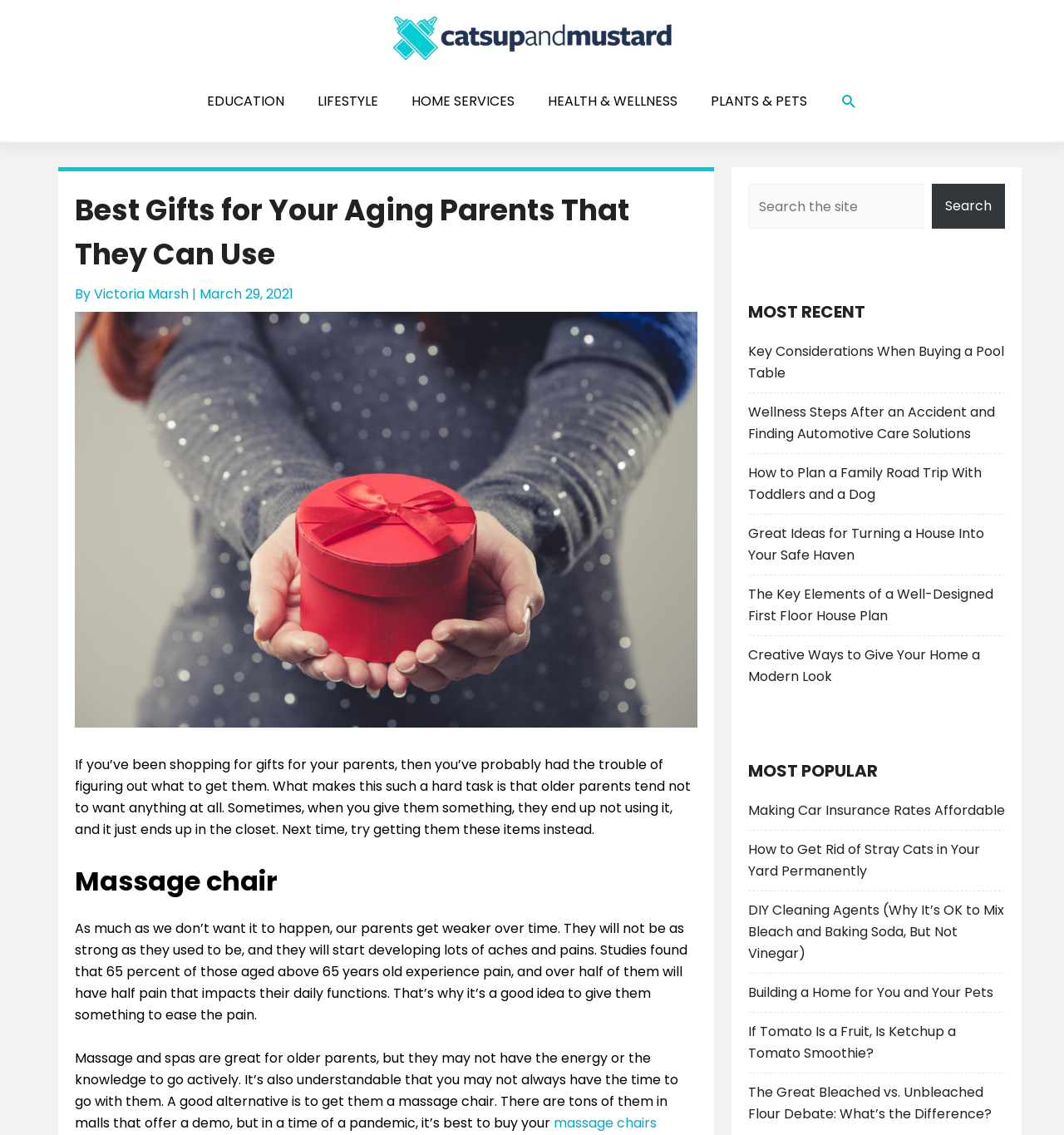What is the purpose of a massage chair?
Provide a one-word or short-phrase answer based on the image.

To ease pain